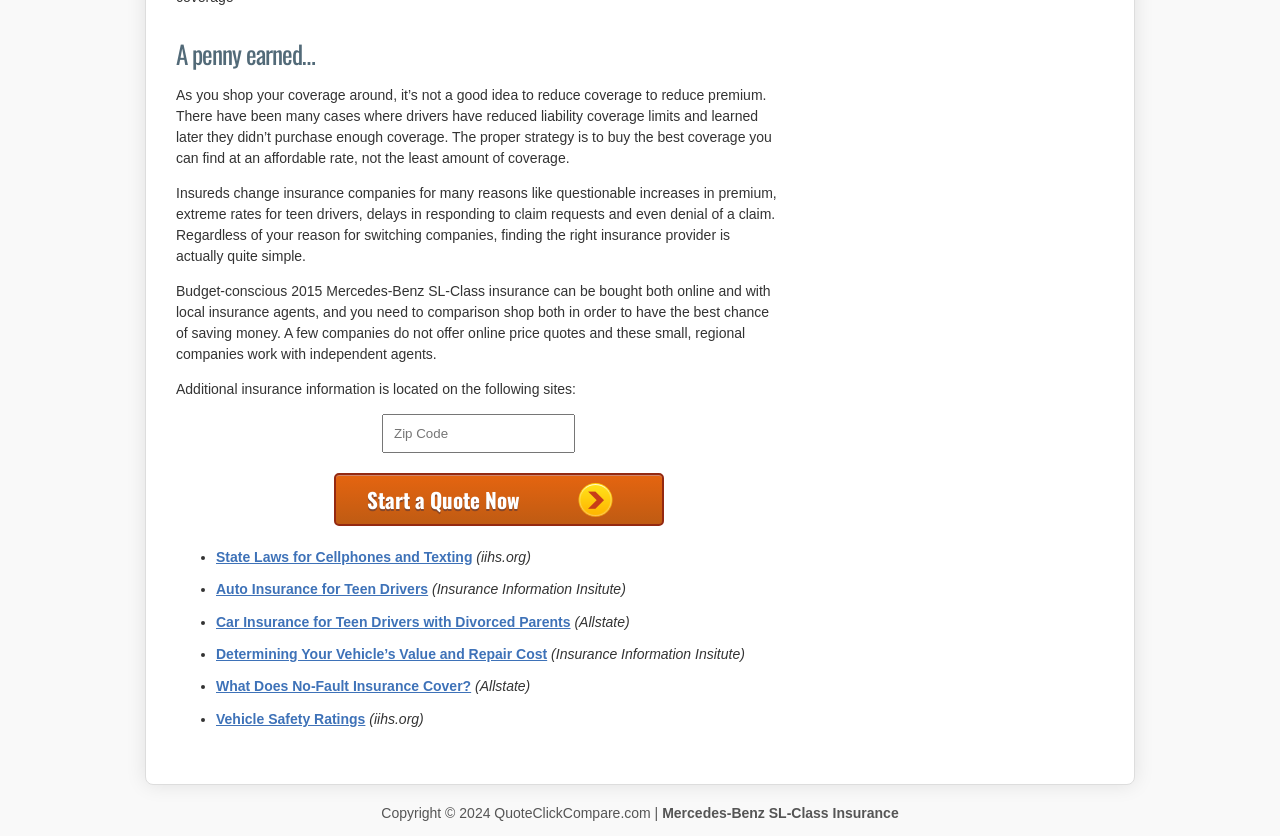Please determine the bounding box coordinates of the clickable area required to carry out the following instruction: "Tap to get your quotes!". The coordinates must be four float numbers between 0 and 1, represented as [left, top, right, bottom].

[0.261, 0.565, 0.518, 0.629]